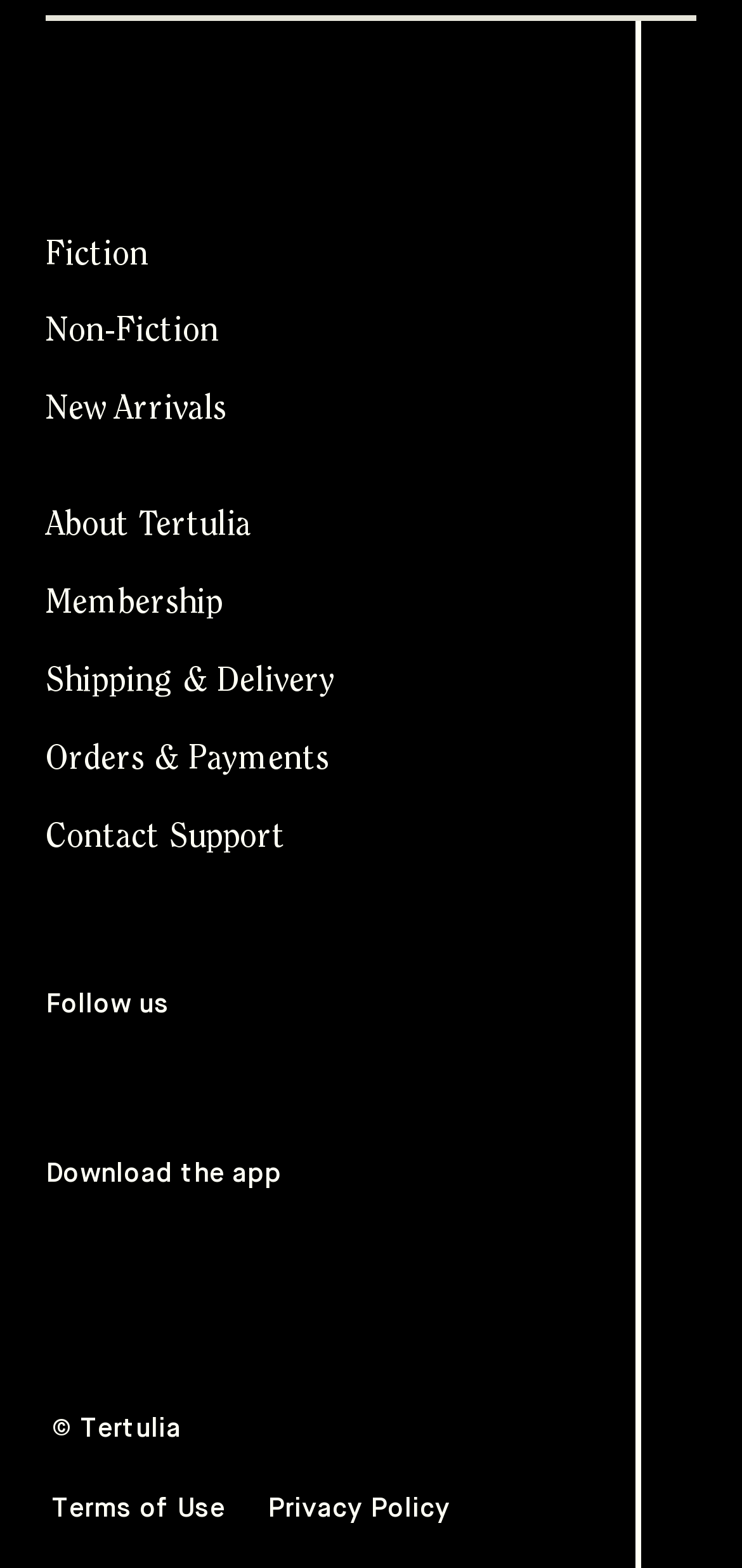Extract the bounding box for the UI element that matches this description: "Fiction".

[0.021, 0.137, 0.615, 0.187]